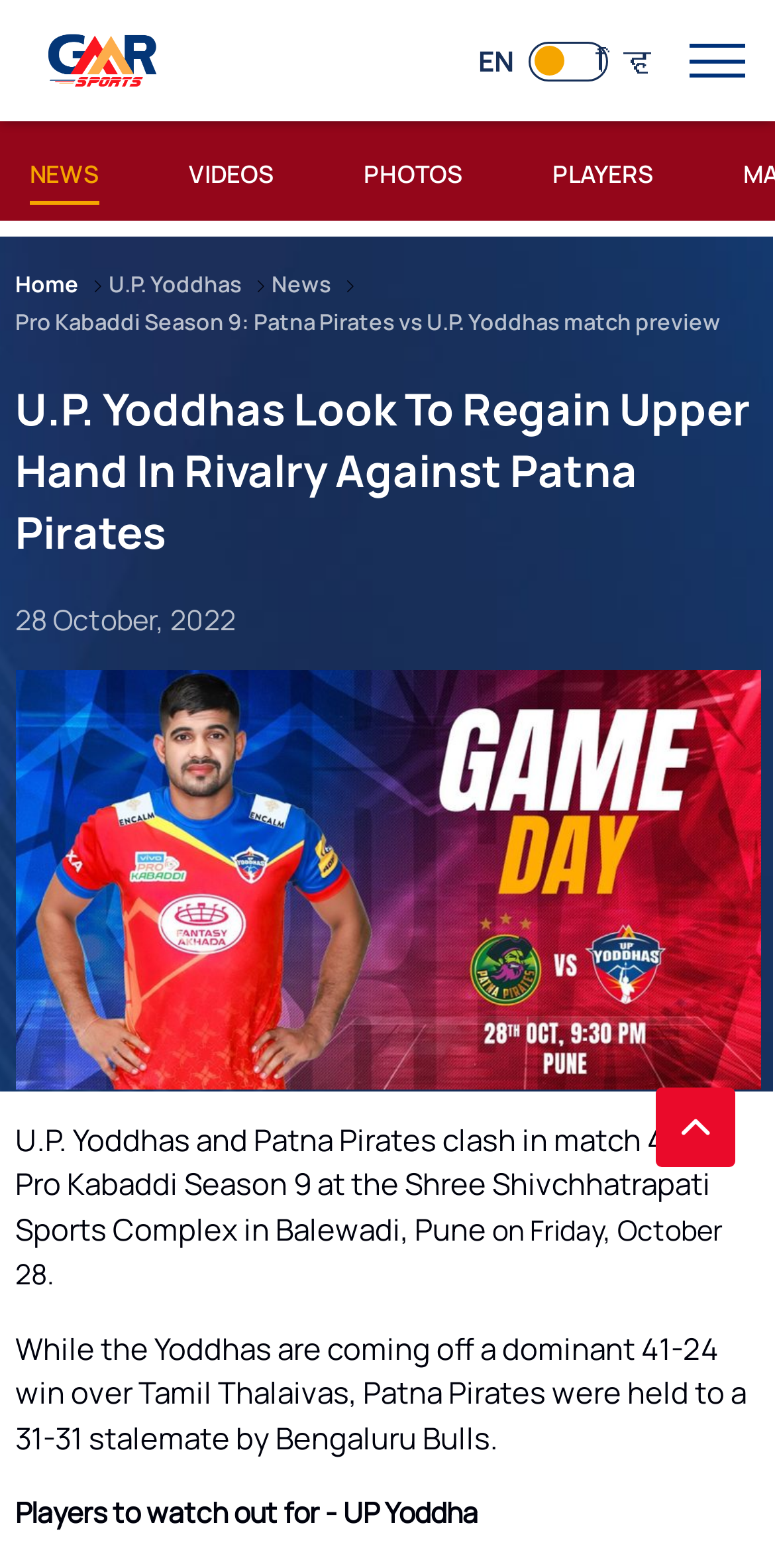Find the bounding box coordinates of the area that needs to be clicked in order to achieve the following instruction: "Select the EN language". The coordinates should be specified as four float numbers between 0 and 1, i.e., [left, top, right, bottom].

[0.617, 0.027, 0.663, 0.051]